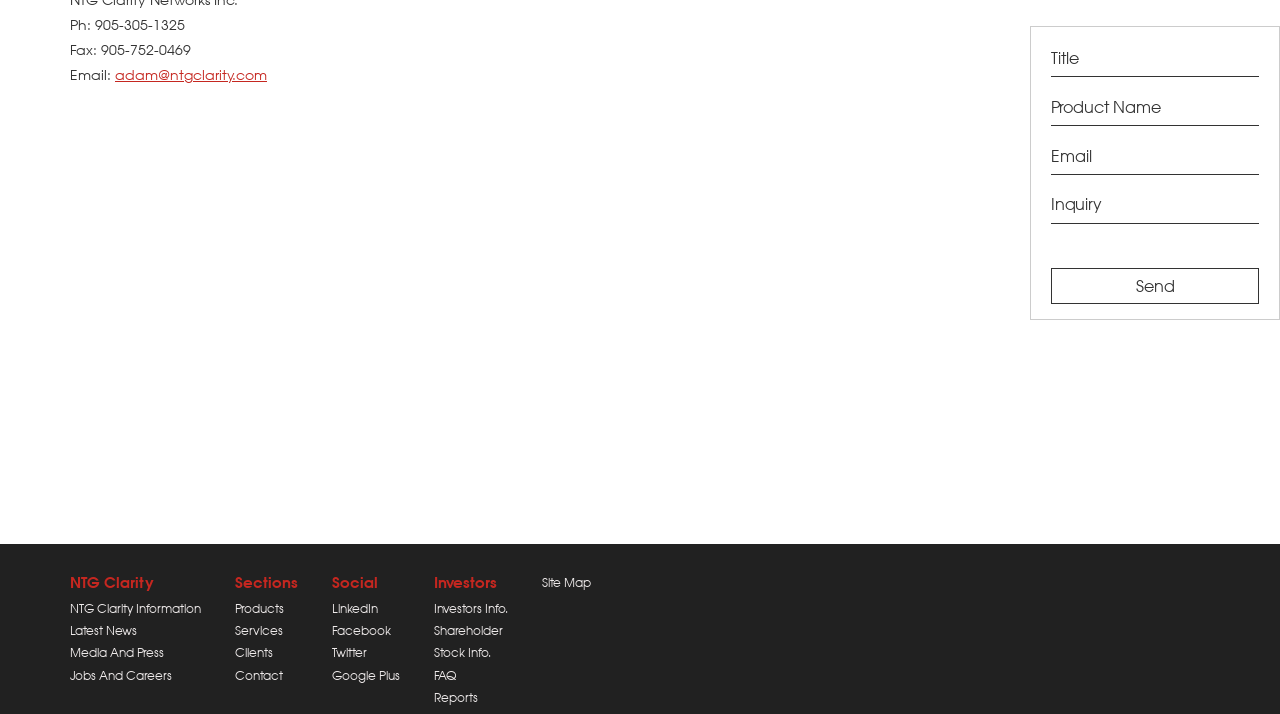Determine the bounding box coordinates of the clickable area required to perform the following instruction: "Click Send". The coordinates should be represented as four float numbers between 0 and 1: [left, top, right, bottom].

[0.821, 0.376, 0.984, 0.426]